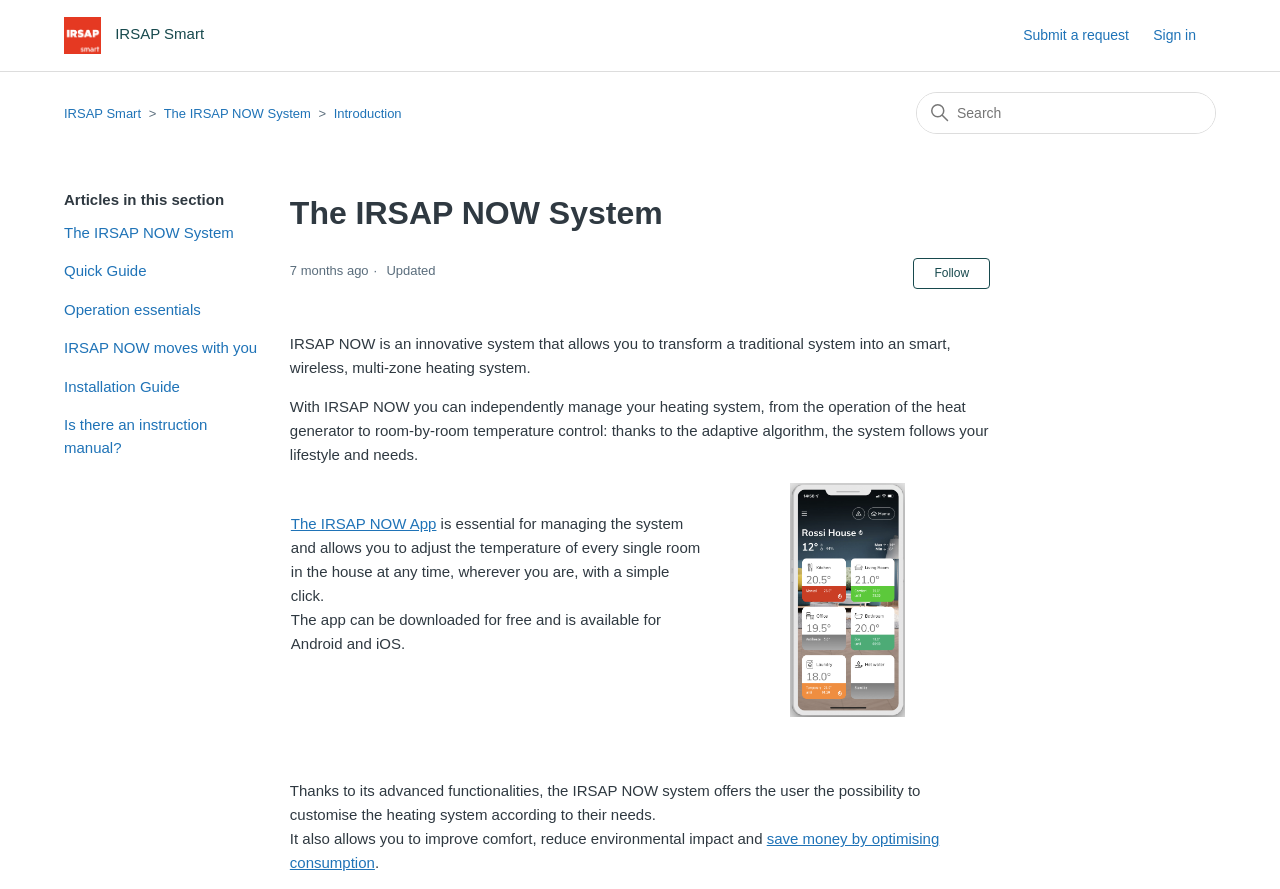Using the information in the image, give a detailed answer to the following question: What is the name of the system?

The name of the system can be found in the header of the webpage, which is 'The IRSAP NOW System – IRSAP Smart'. It is also mentioned in the links and static text throughout the webpage.